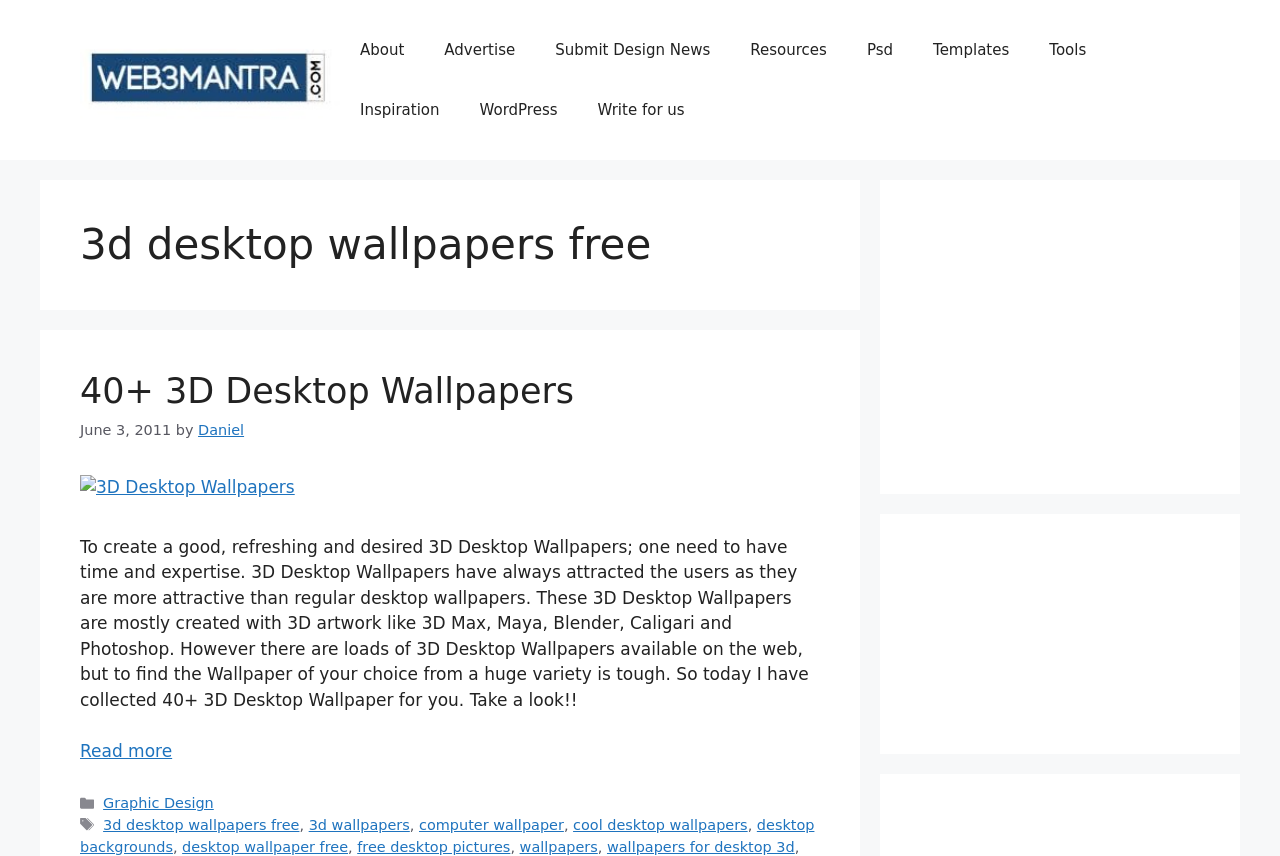Pinpoint the bounding box coordinates of the element to be clicked to execute the instruction: "View the '3D Desktop Wallpapers' image".

[0.062, 0.555, 0.23, 0.585]